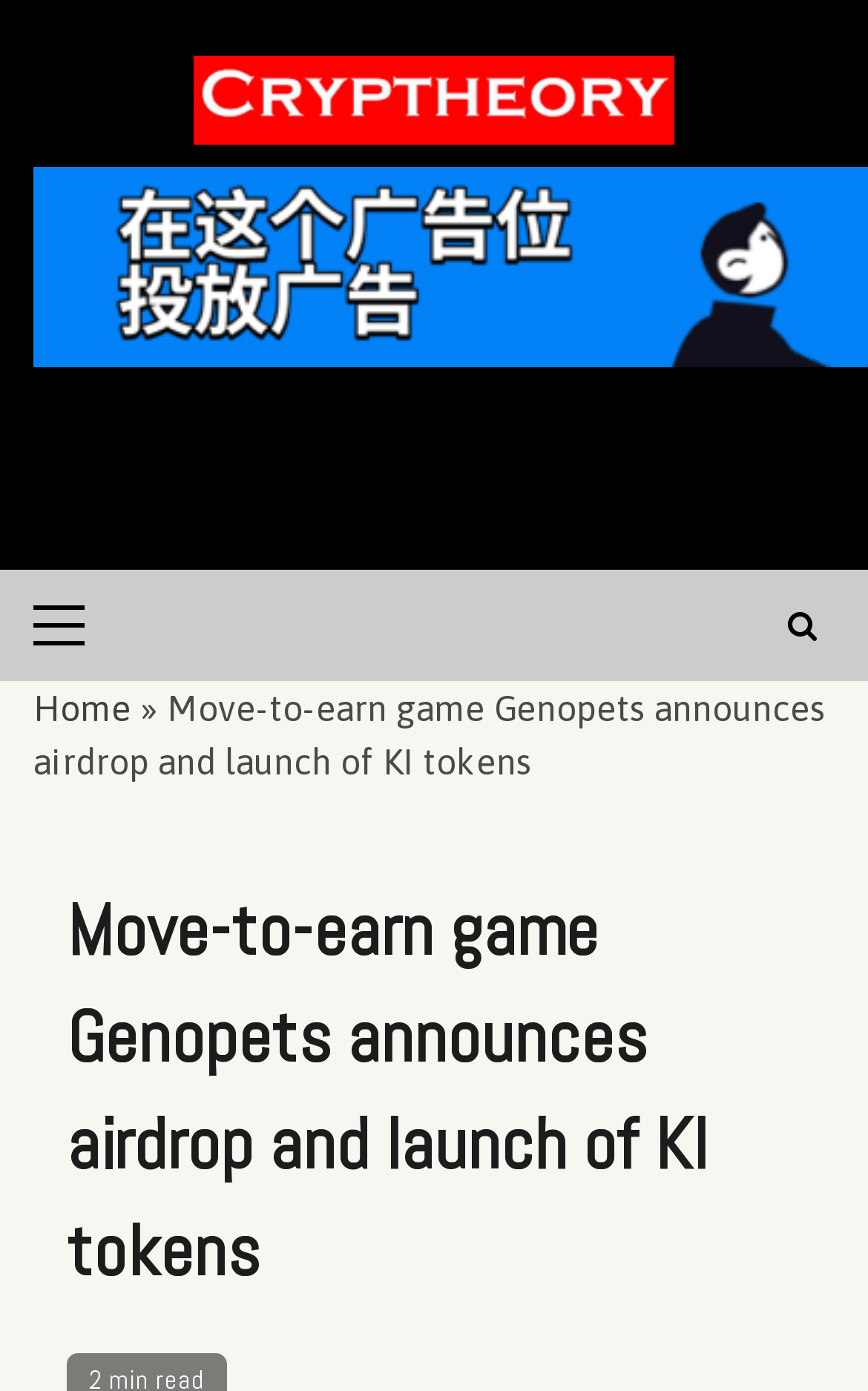What is the symbol next to the Home link?
Please provide a detailed and comprehensive answer to the question.

I found the symbol next to the Home link by looking at the navigation element with the text 'breadcrumbs' and finding the StaticText element with the symbol '»' next to the Home link.